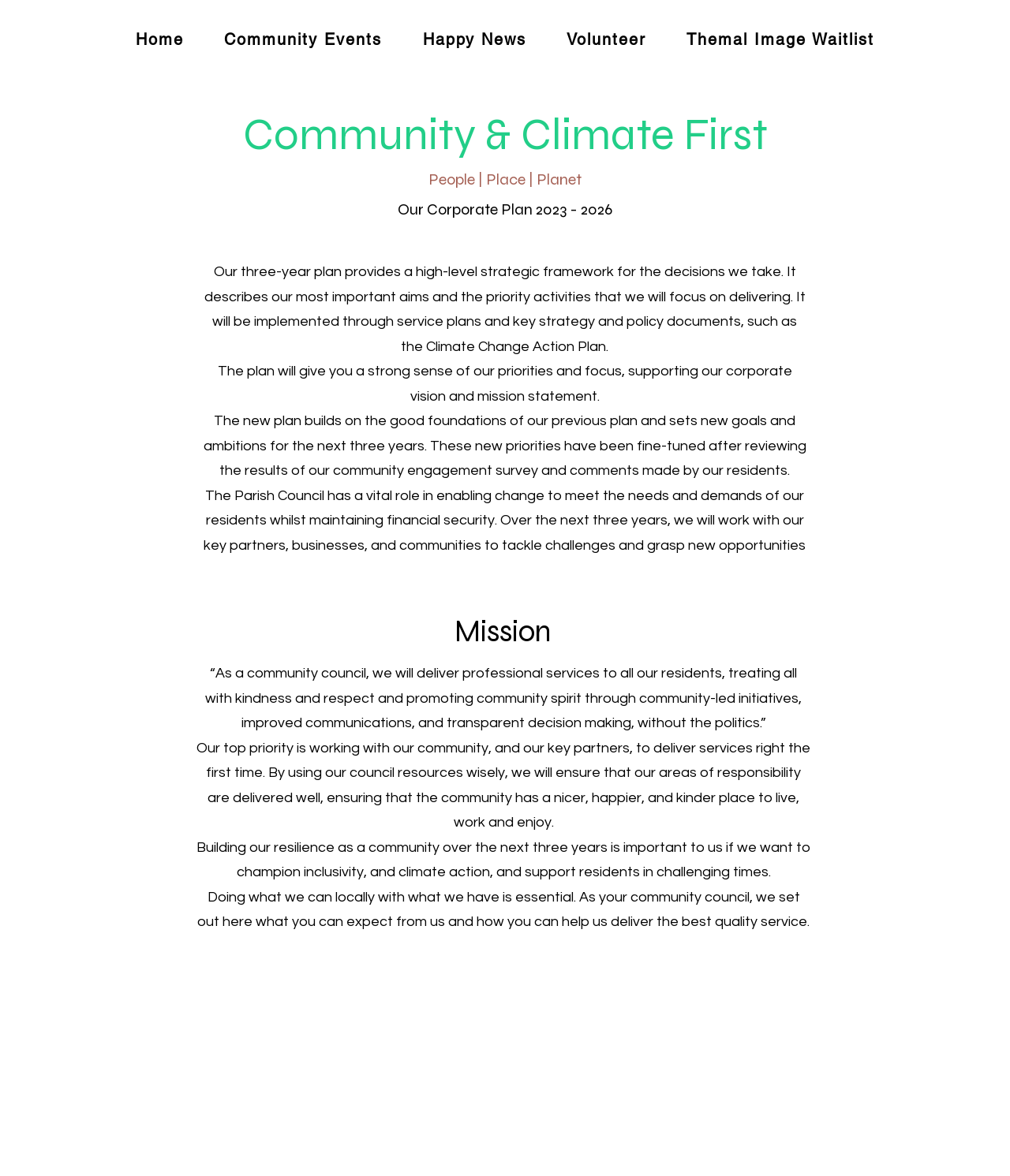Describe all visible elements and their arrangement on the webpage.

The webpage is about the mission of Fairoakgreening.org, a community council. At the top, there is a navigation menu with five links: Home, Community Events, Happy News, Volunteer, and Themal Image Waitlist. Below the navigation menu, there is a heading that reads "Community & Climate First". 

To the right of the heading, there are three lines of text: "People | Place | Planet", "Our Corporate Plan 2023 - 2026", and a brief description of the plan. Below these lines, there is a paragraph of text that explains the purpose of the corporate plan, followed by three more paragraphs that provide more details about the plan's goals and priorities.

Further down the page, there is a heading that reads "Mission", followed by a quote from the community council's mission statement. Below the quote, there are three paragraphs of text that elaborate on the council's mission, including its priorities, values, and goals for the next three years.